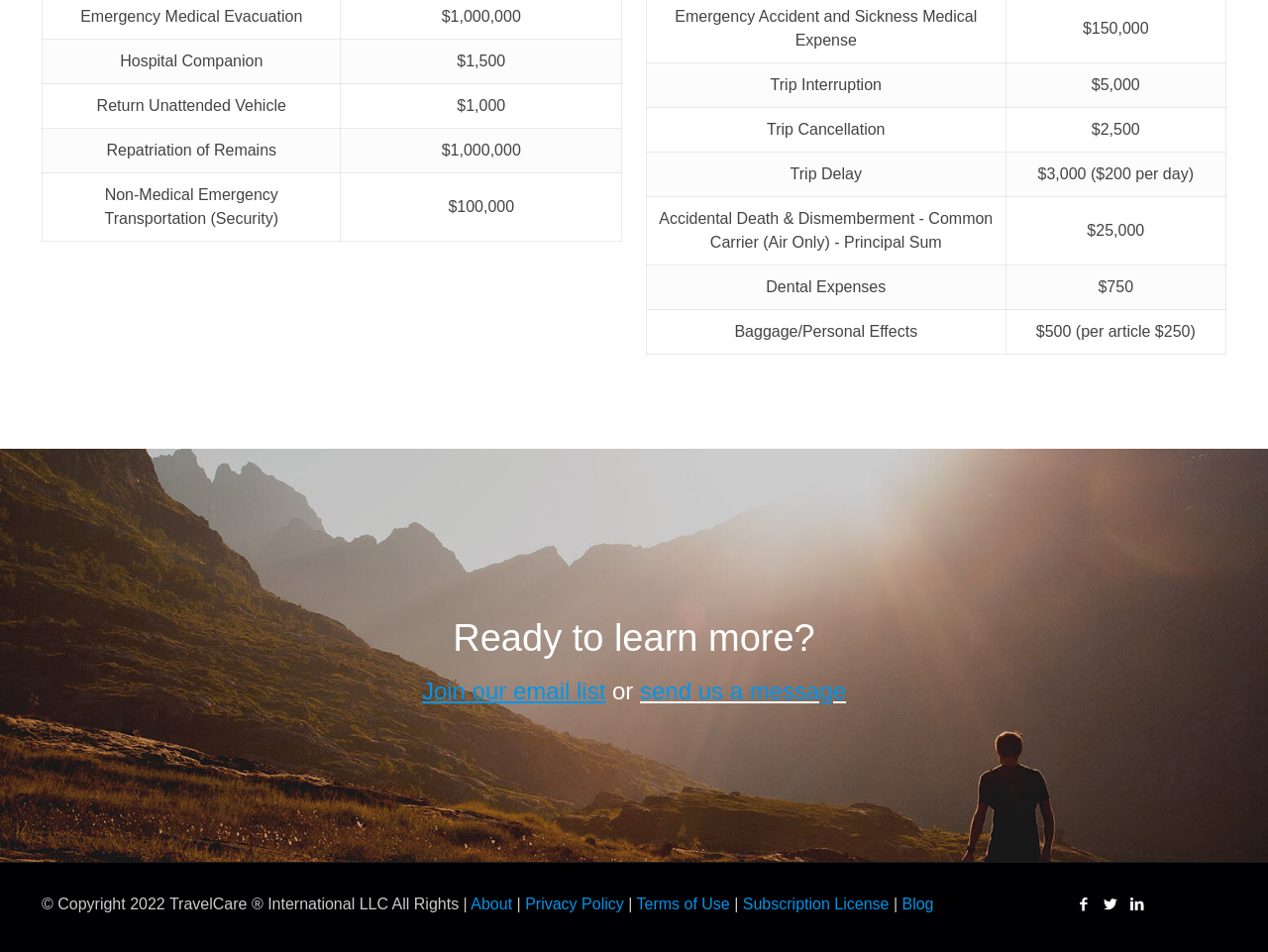Determine the bounding box coordinates of the section I need to click to execute the following instruction: "Click 'send us a message'". Provide the coordinates as four float numbers between 0 and 1, i.e., [left, top, right, bottom].

[0.505, 0.712, 0.667, 0.74]